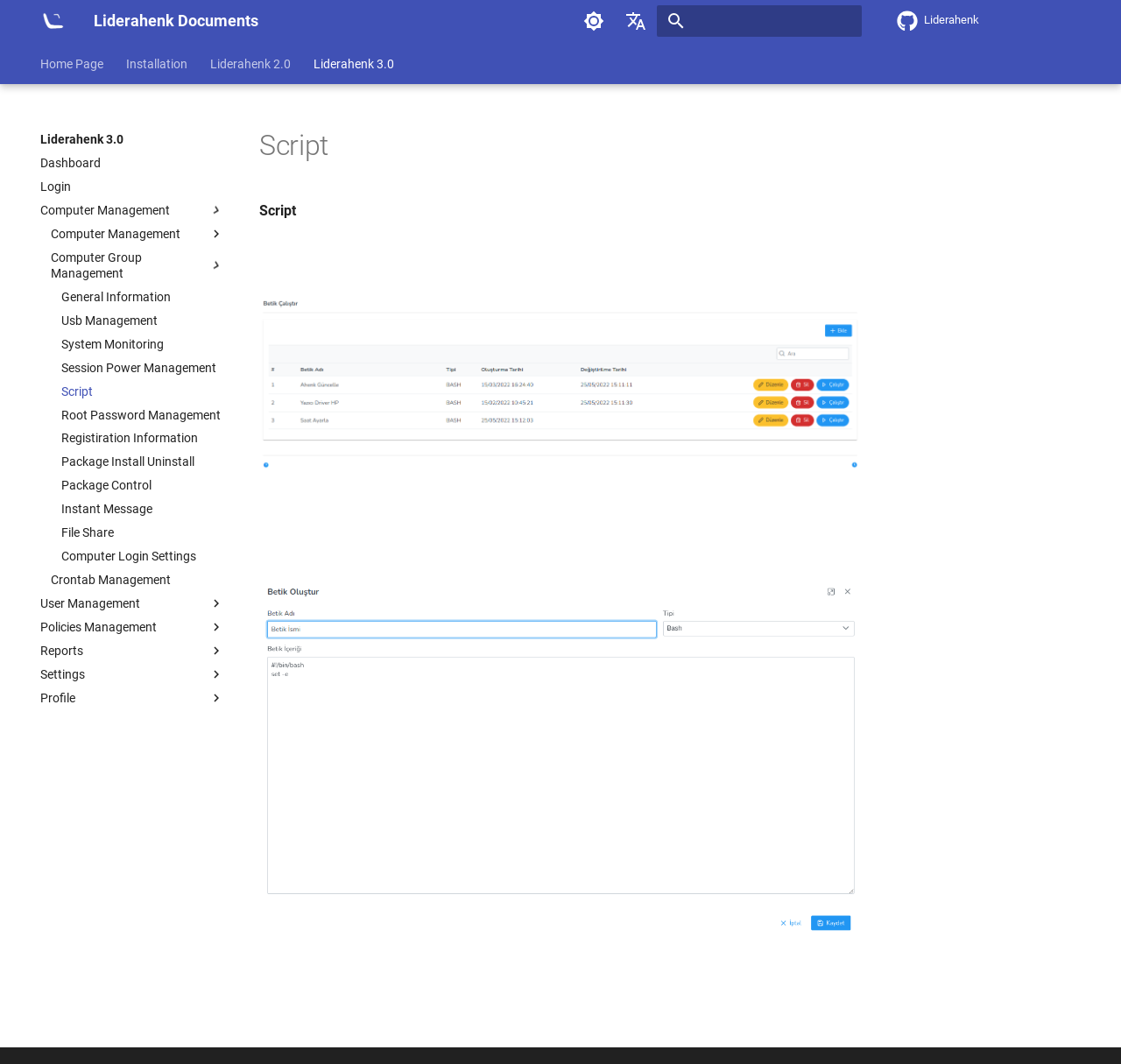Show the bounding box coordinates for the HTML element described as: "parent_node: Türkçe aria-label="Select language"".

[0.552, 0.003, 0.583, 0.036]